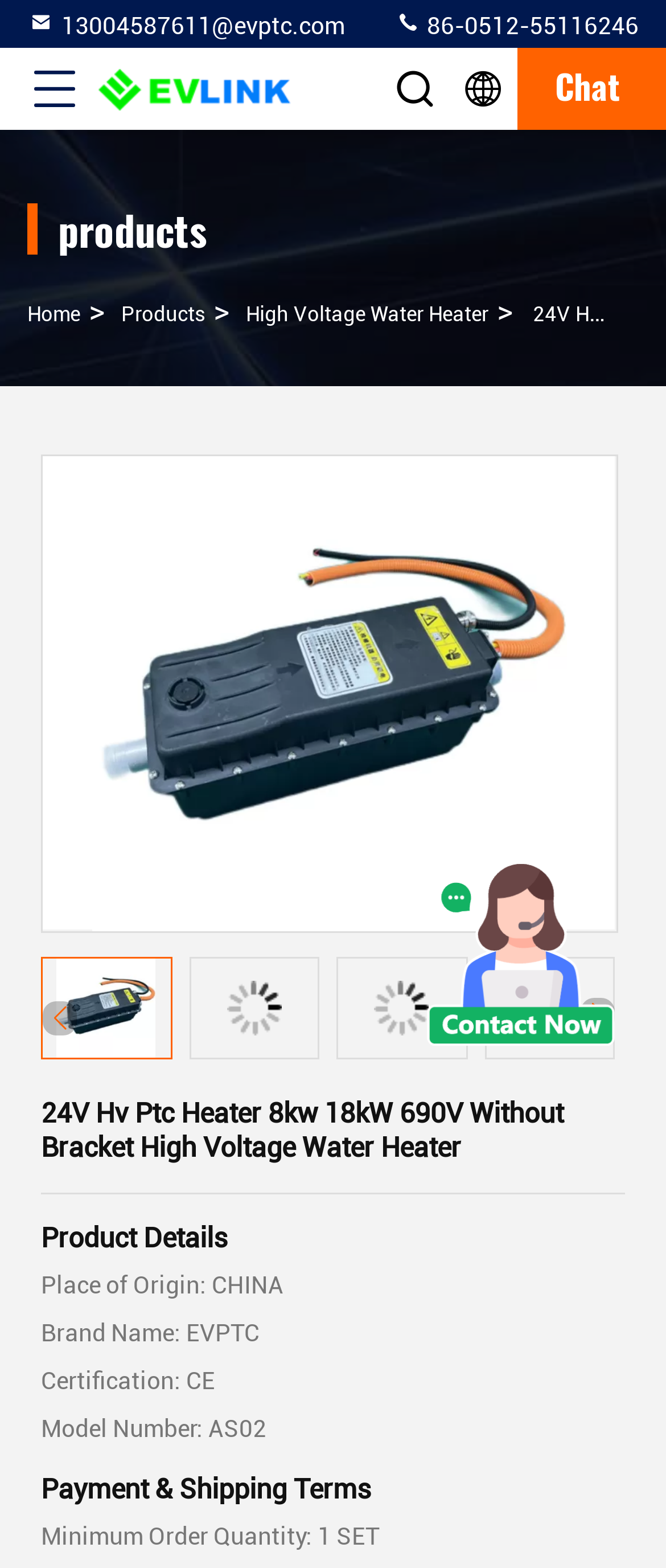What is the brand name of the product?
Please provide a single word or phrase as your answer based on the screenshot.

EVPTC